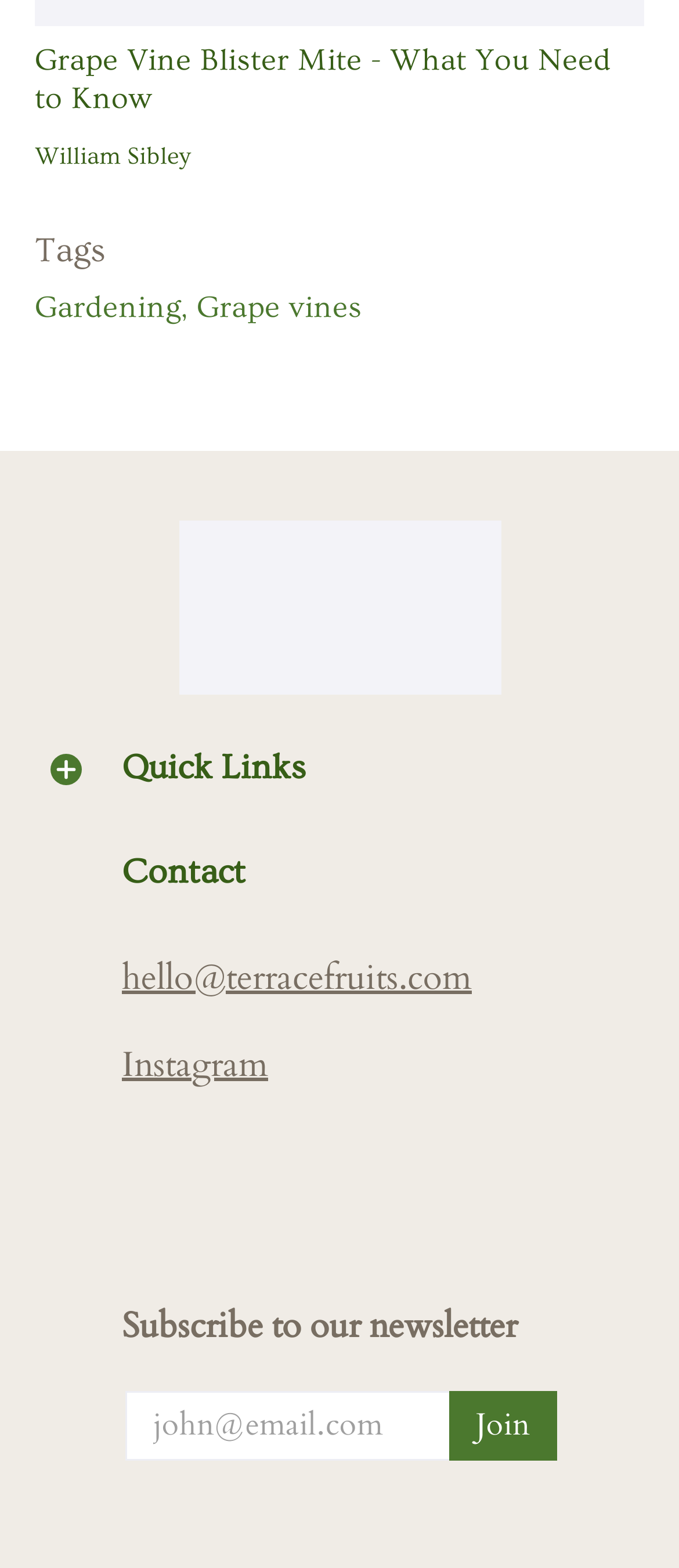Find the bounding box coordinates for the area that should be clicked to accomplish the instruction: "Contact us via email".

[0.179, 0.608, 0.695, 0.638]